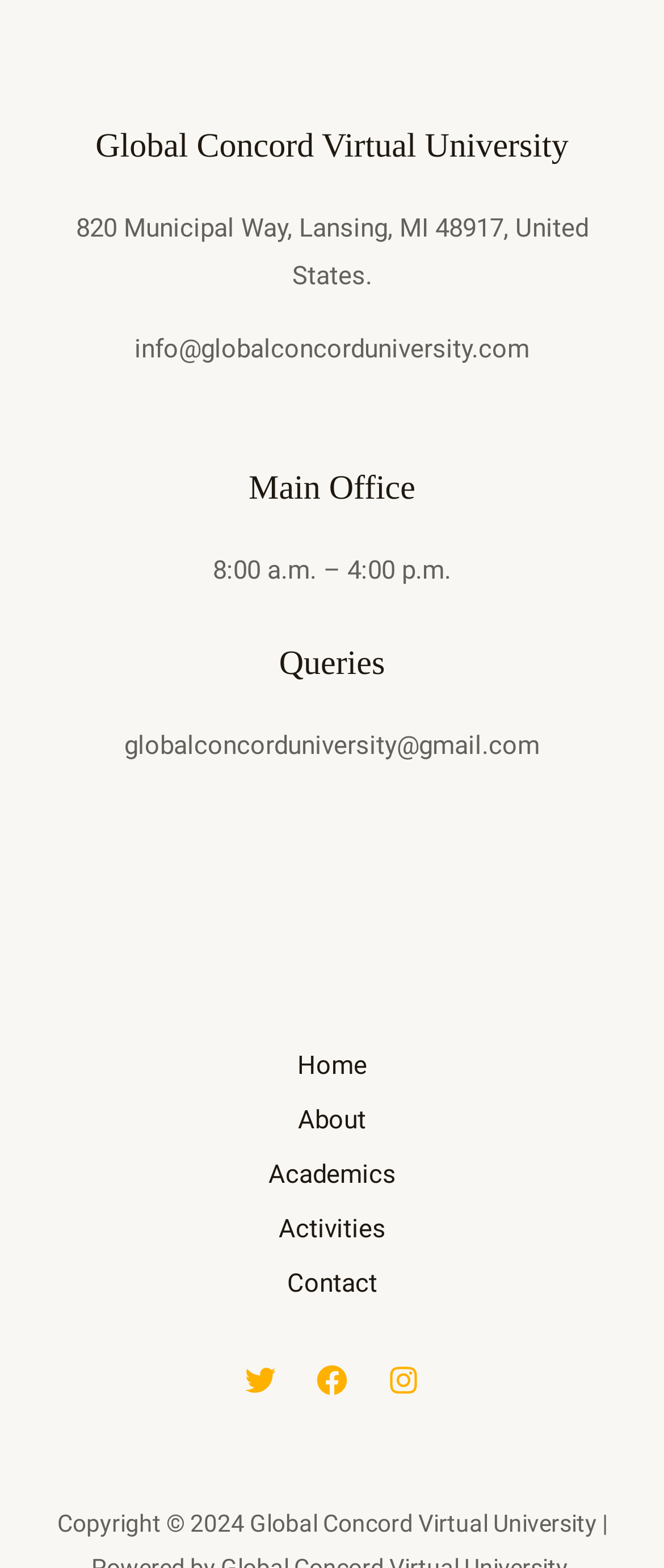Using the details in the image, give a detailed response to the question below:
What is the last item in the site navigation menu?

I found the site navigation menu by looking at the footer section of the webpage, specifically in the 'Footer Widget 4' section, where I saw a navigation element with links to Home, About, Academics, Activities, and Contact, in that order.